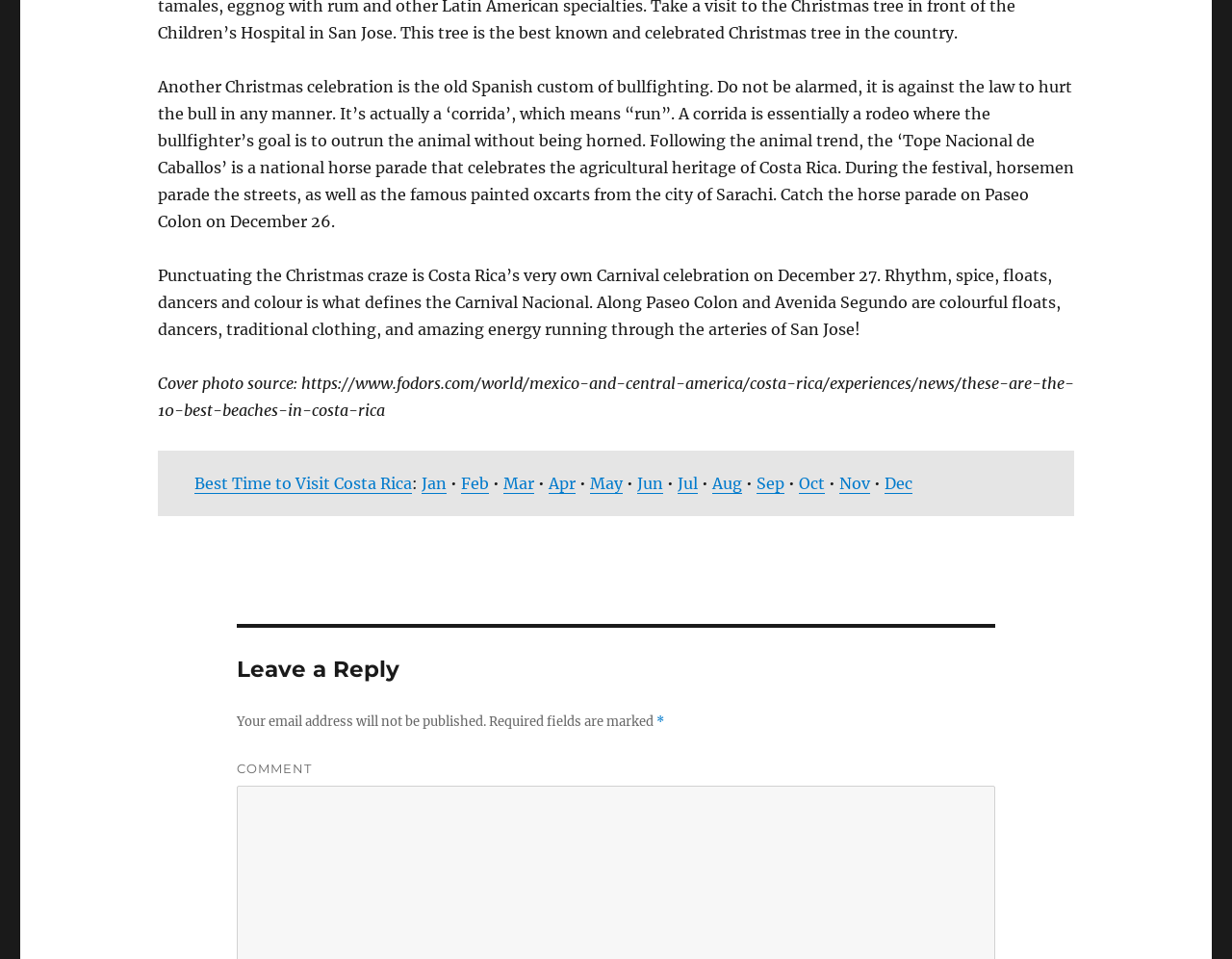What is the main topic of the webpage?
Answer the question with as much detail as you can, using the image as a reference.

The webpage appears to be discussing Costa Rica, specifically its Christmas celebrations and cultural events, as evident from the text describing bullfighting, horse parades, and Carnival celebrations.